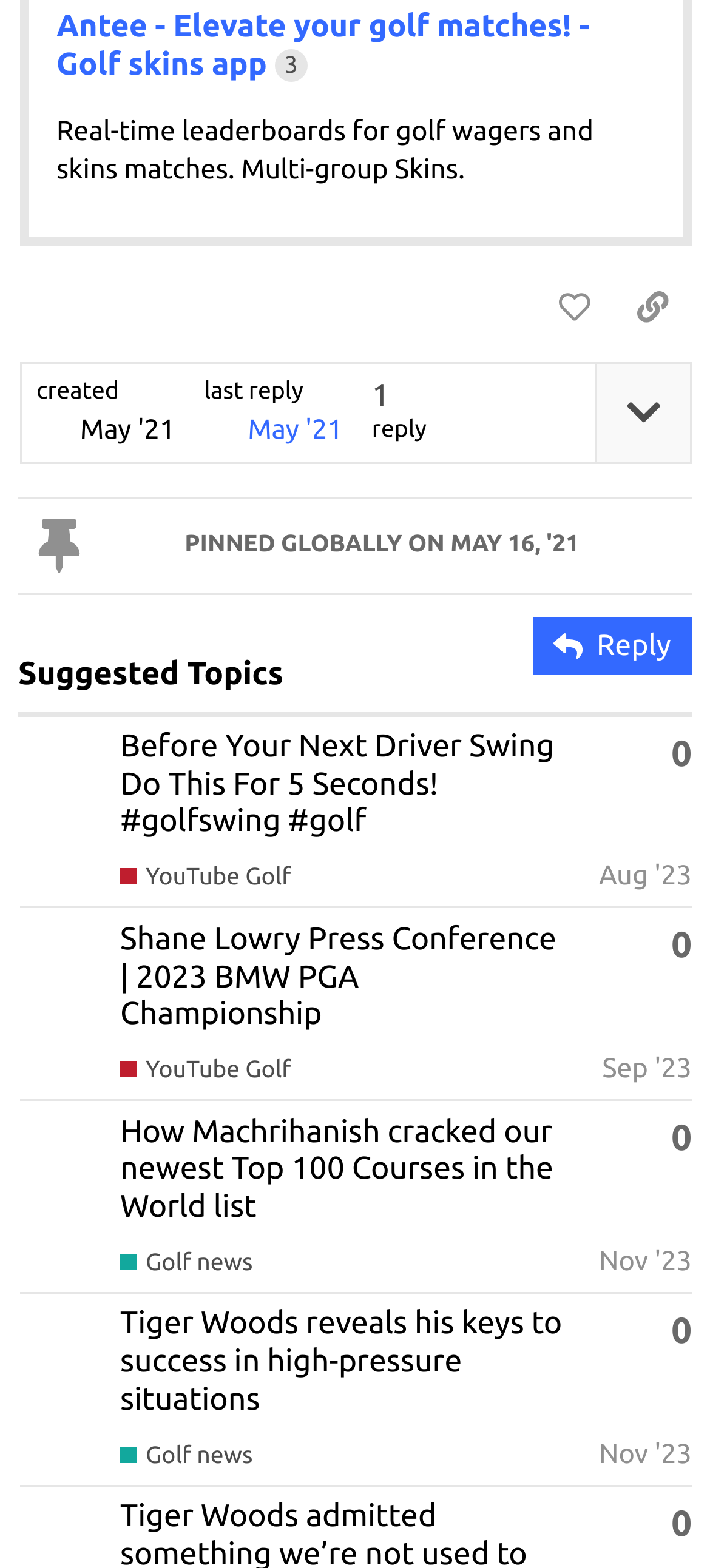Based on the image, please elaborate on the answer to the following question:
What is the purpose of the button 'like this post'?

The button 'like this post' is likely used to express approval or appreciation for a particular post, which is a common feature in online forums and social media platforms.